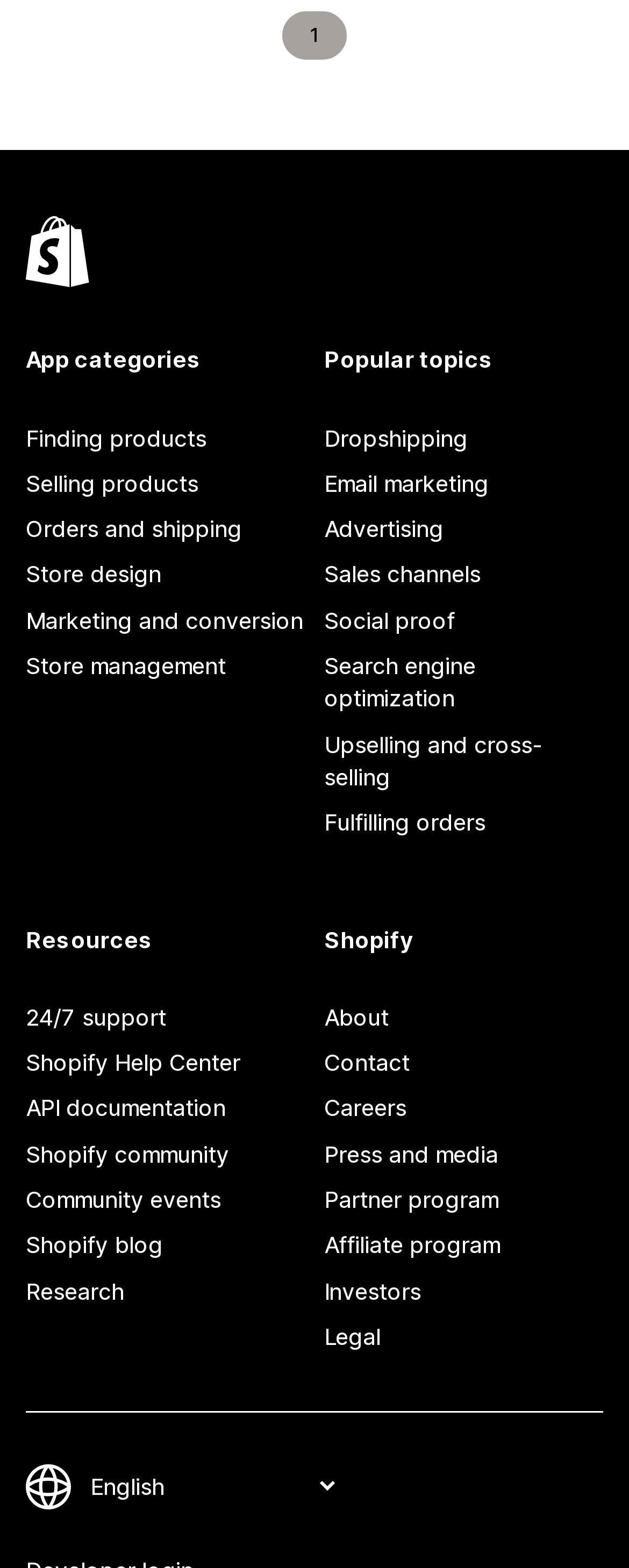Identify the bounding box coordinates of the clickable region necessary to fulfill the following instruction: "Learn about Dropshipping". The bounding box coordinates should be four float numbers between 0 and 1, i.e., [left, top, right, bottom].

[0.515, 0.265, 0.959, 0.294]